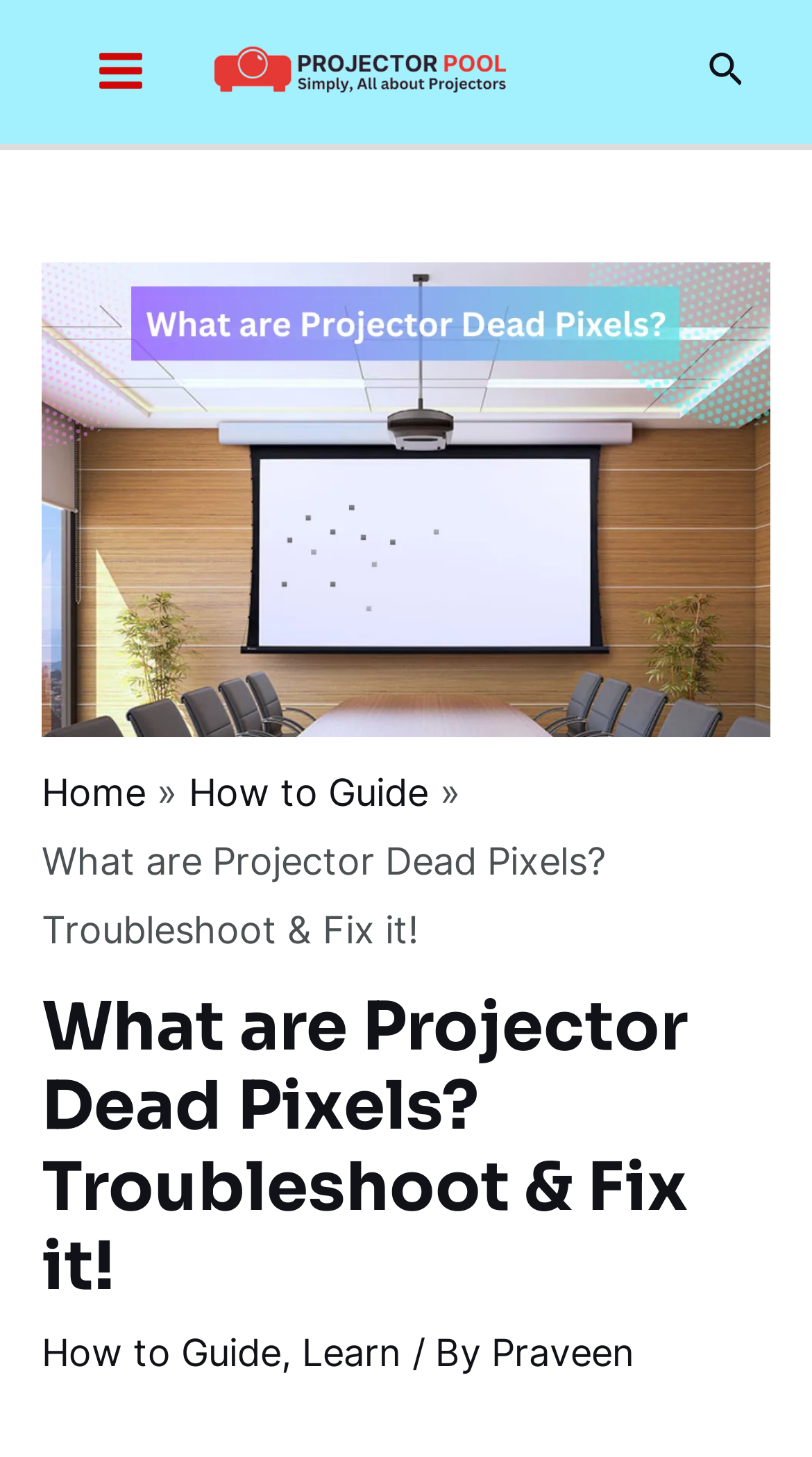Give a concise answer of one word or phrase to the question: 
What is the author of the article?

Praveen